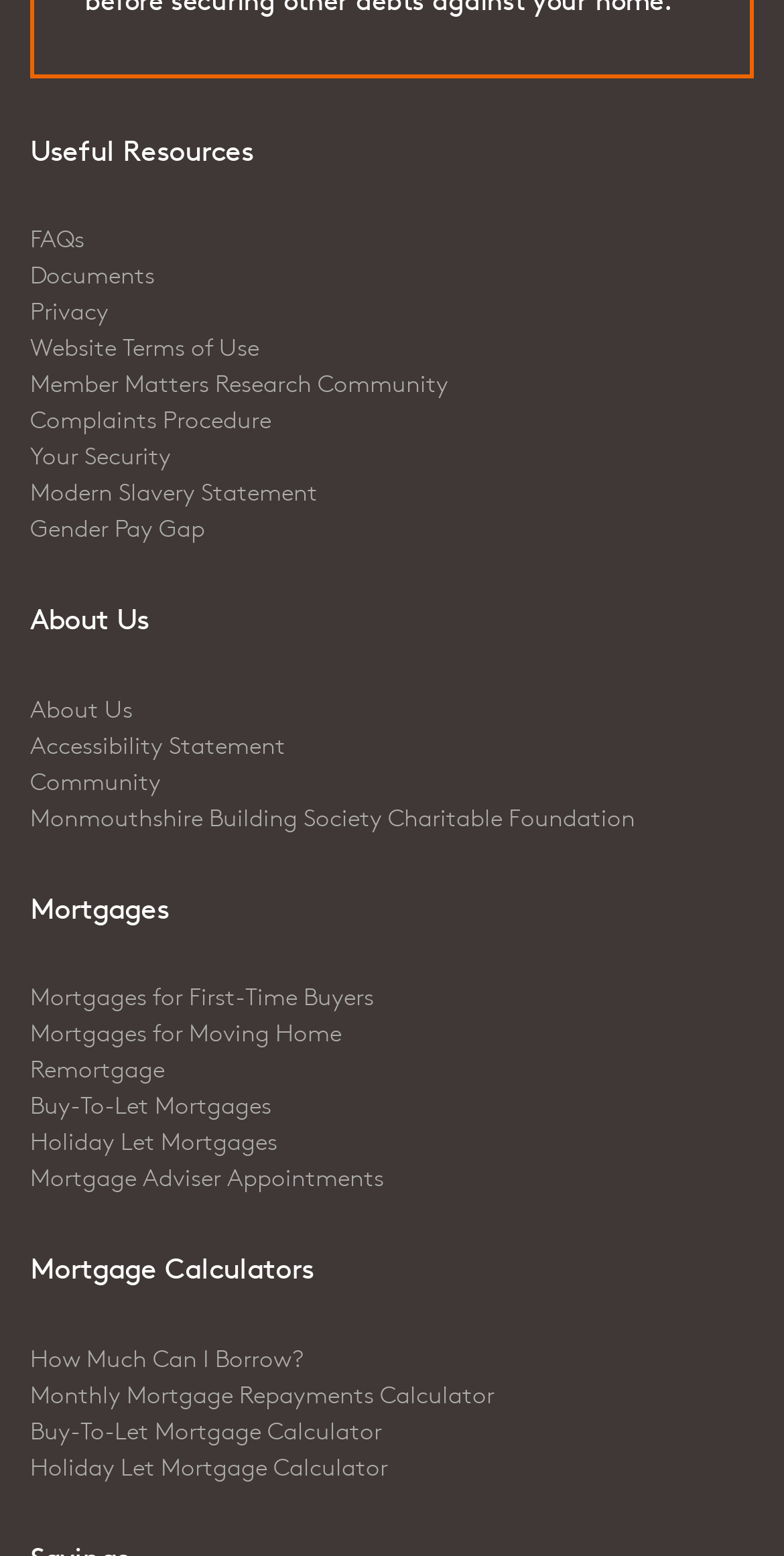Determine the bounding box coordinates for the UI element matching this description: "Buy-To-Let Mortgages".

[0.038, 0.701, 0.346, 0.72]